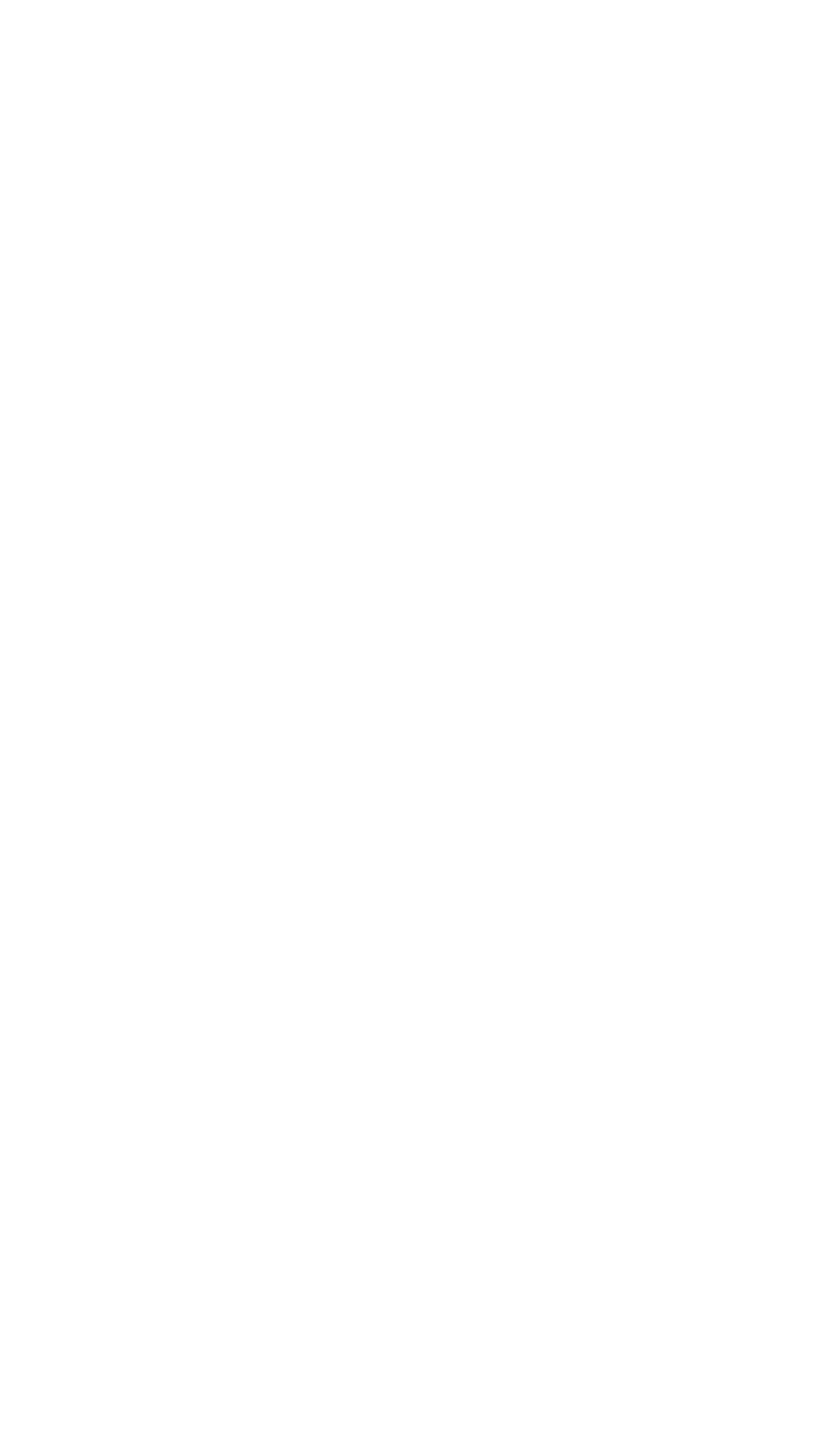Given the webpage screenshot and the description, determine the bounding box coordinates (top-left x, top-left y, bottom-right x, bottom-right y) that define the location of the UI element matching this description: The Boggart Debacle

[0.126, 0.062, 0.818, 0.111]